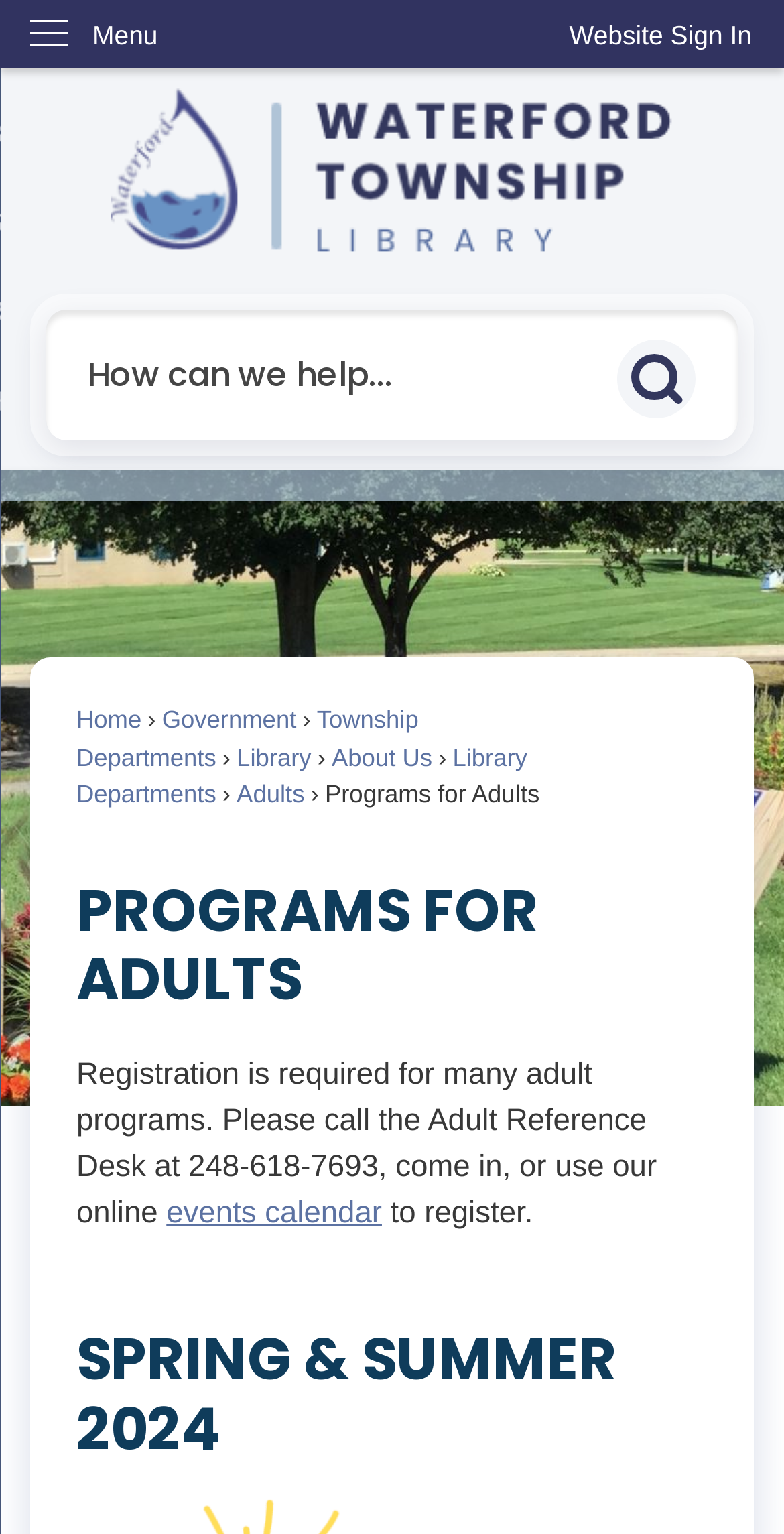Please identify the bounding box coordinates of the element I need to click to follow this instruction: "Sign in to the website".

[0.685, 0.0, 1.0, 0.046]